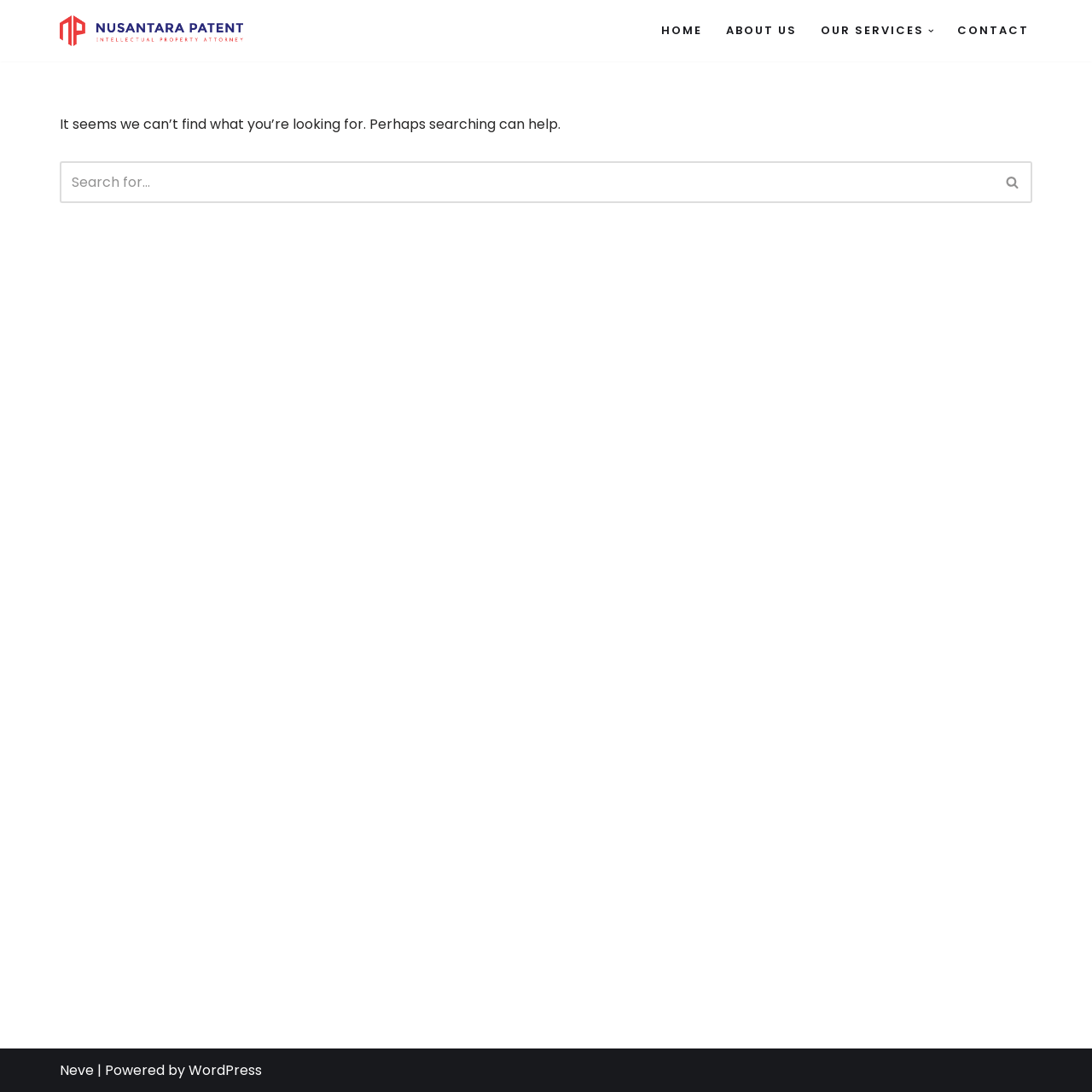Determine the bounding box coordinates of the section to be clicked to follow the instruction: "Go to contact page". The coordinates should be given as four float numbers between 0 and 1, formatted as [left, top, right, bottom].

[0.877, 0.018, 0.942, 0.038]